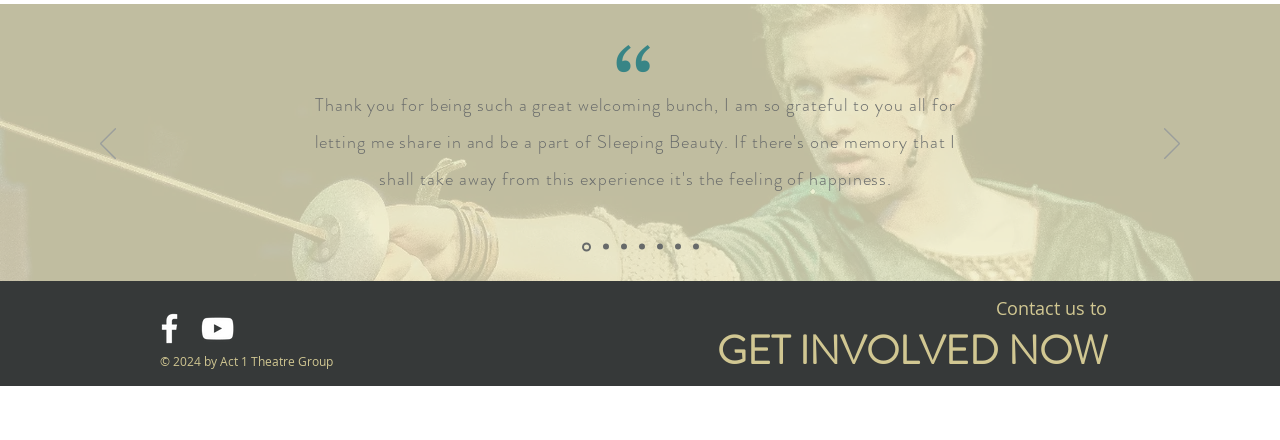Using the provided element description: "parent_node: “ aria-label="Previous"", identify the bounding box coordinates. The coordinates should be four floats between 0 and 1 in the order [left, top, right, bottom].

[0.078, 0.292, 0.091, 0.37]